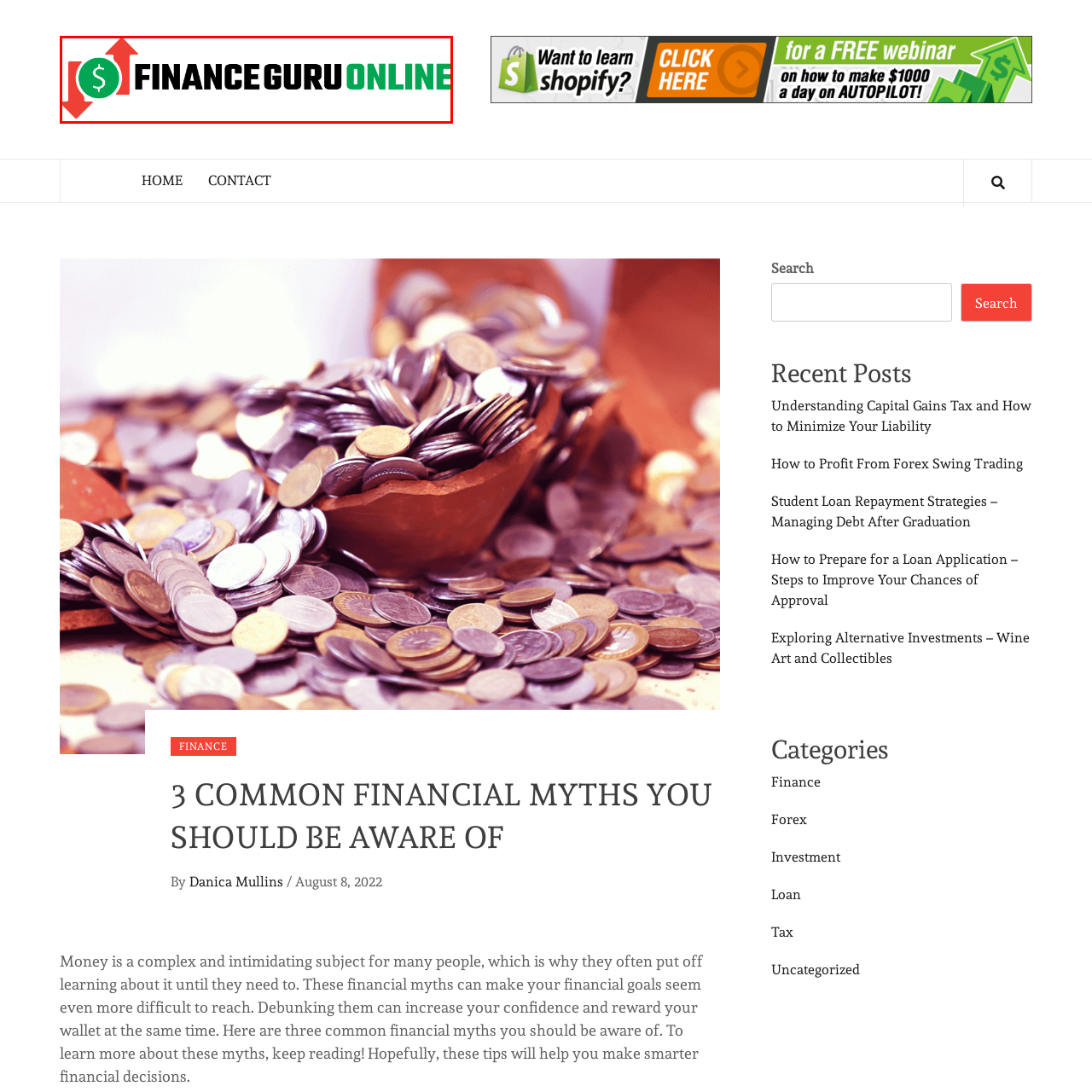Elaborate on all the details and elements present in the red-outlined area of the image.

The image features the logo of "Finance Guru Online," a platform dedicated to financial guidance and education. The logo showcases a bold and modern design, emphasizing the words "FINANCE GURU" in strong, black letters, complemented by a vibrant green "ONLINE." A circular emblem to the left includes a dollar sign ($) within a green background, symbolizing financial expertise and growth, which is accentuated by a red upward arrow indicating progress and upward mobility in financial matters. This logo encapsulates the platform's mission to empower individuals with knowledge and tools to achieve their financial goals.